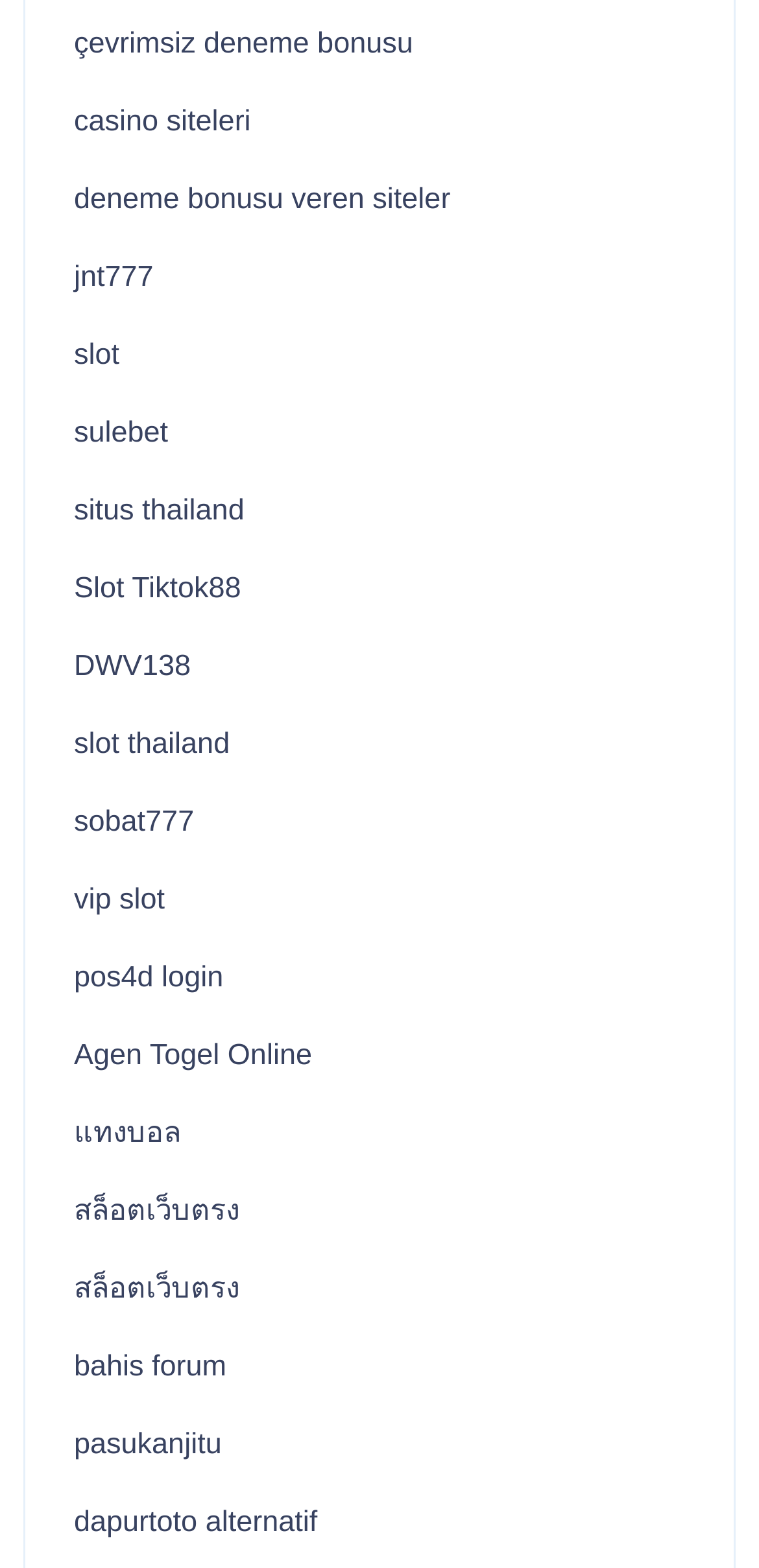Determine the bounding box coordinates of the section to be clicked to follow the instruction: "go to jnt777". The coordinates should be given as four float numbers between 0 and 1, formatted as [left, top, right, bottom].

[0.097, 0.166, 0.202, 0.187]